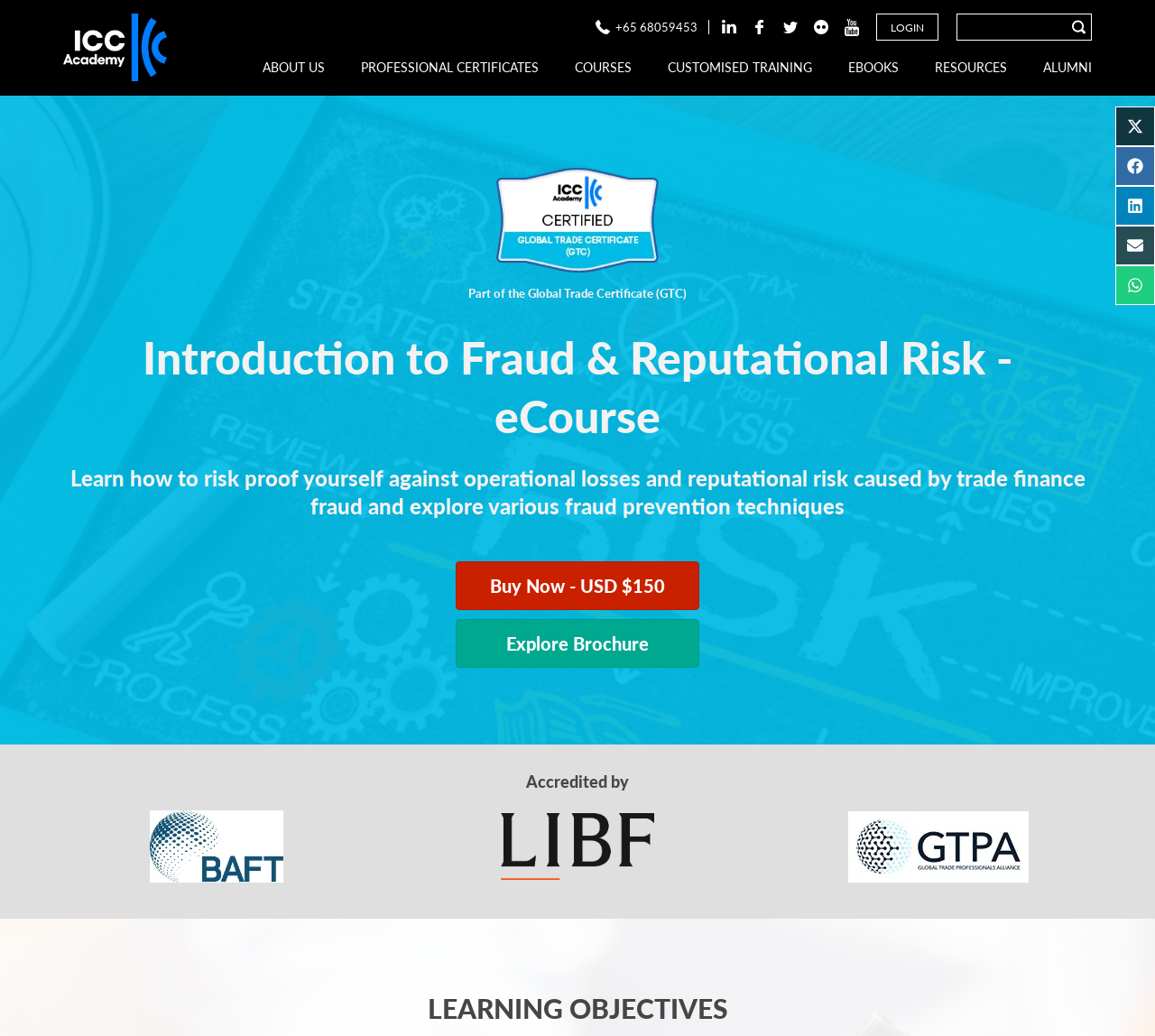Find the headline of the webpage and generate its text content.

Introduction to Fraud & Reputational Risk - eCourse